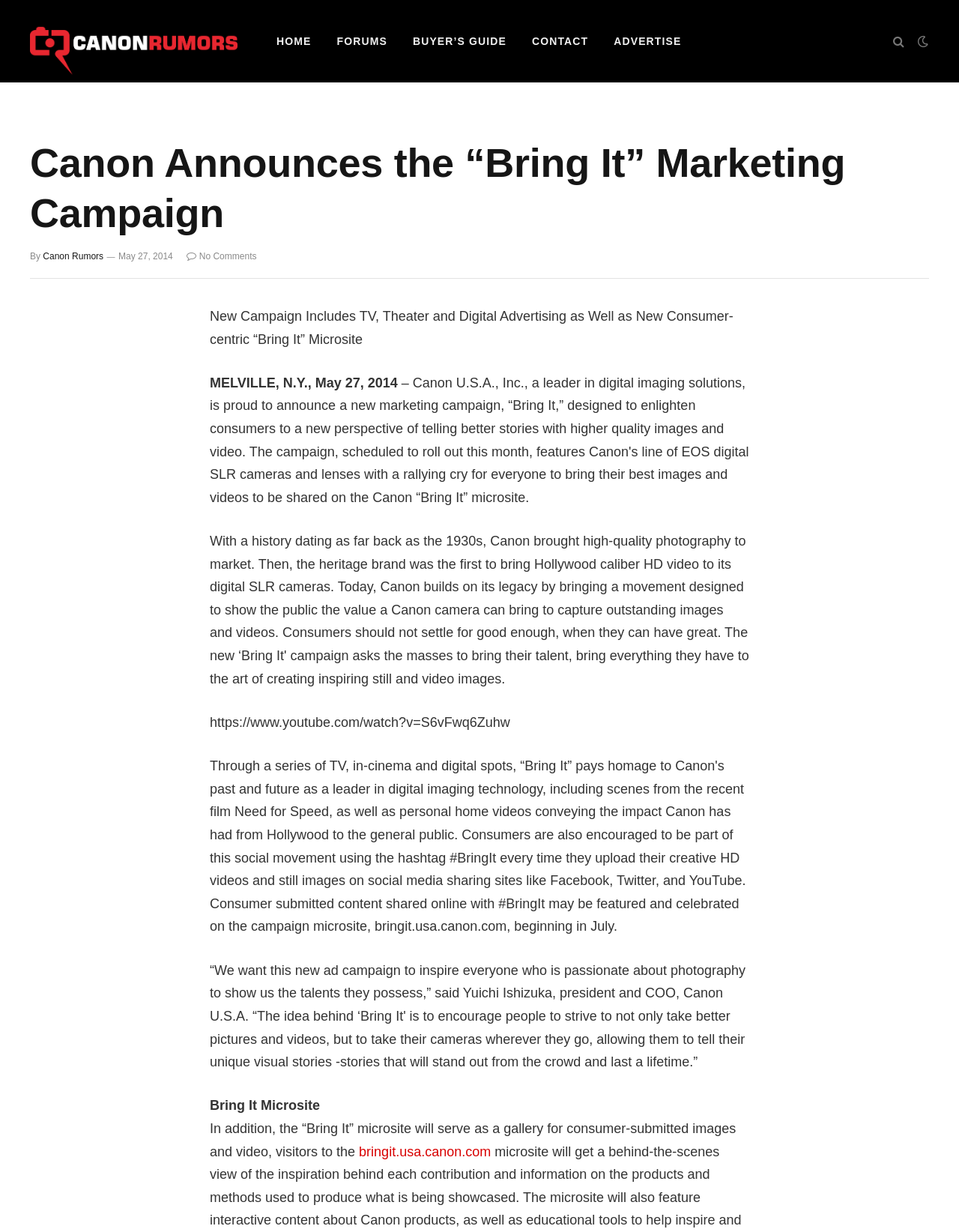Locate the bounding box coordinates of the area where you should click to accomplish the instruction: "watch the YouTube video".

[0.219, 0.58, 0.532, 0.592]